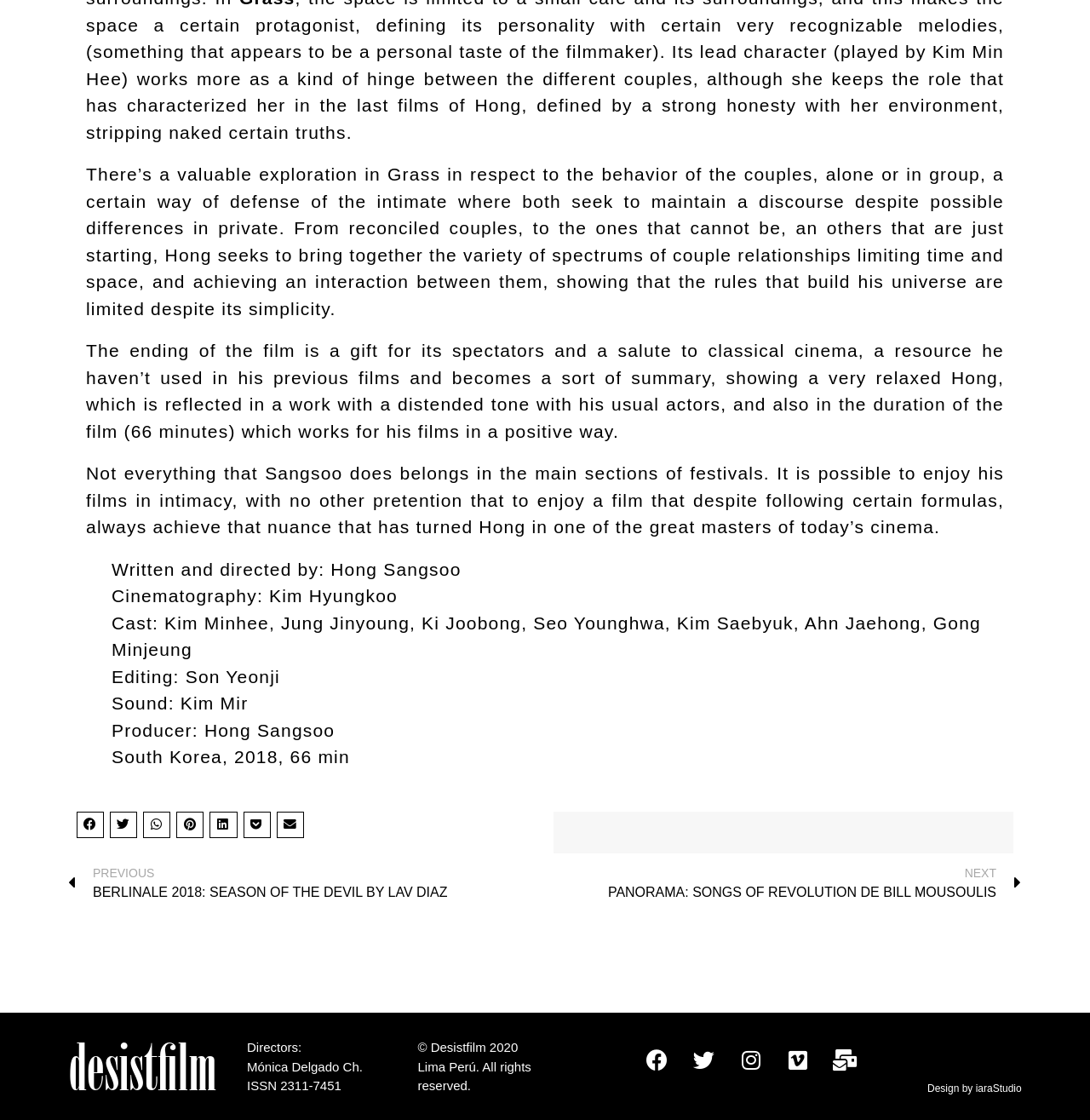What is the name of the website? Based on the image, give a response in one word or a short phrase.

desistfilm